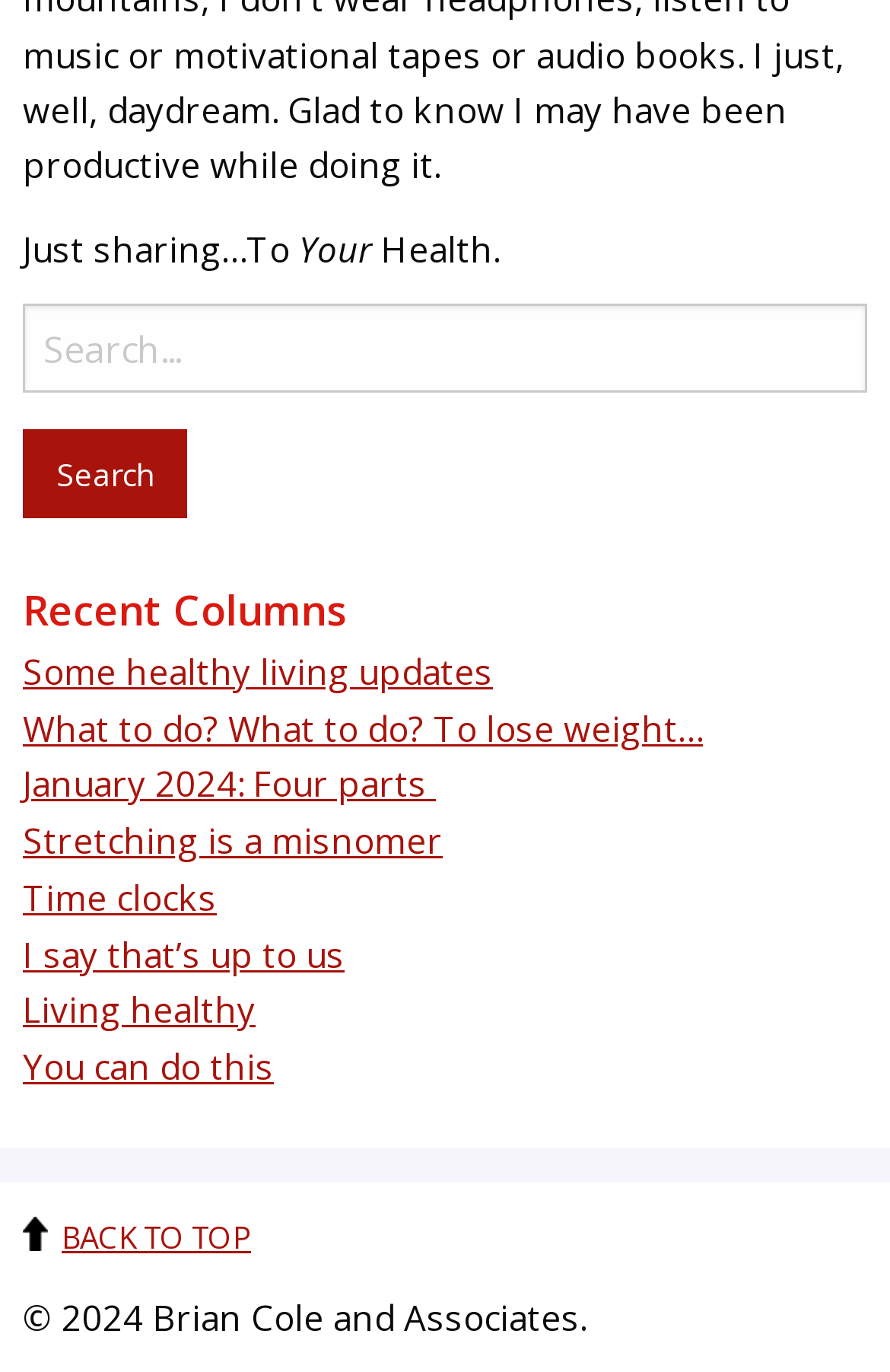Answer the question briefly using a single word or phrase: 
How many links are there in the 'Recent Columns' section?

9